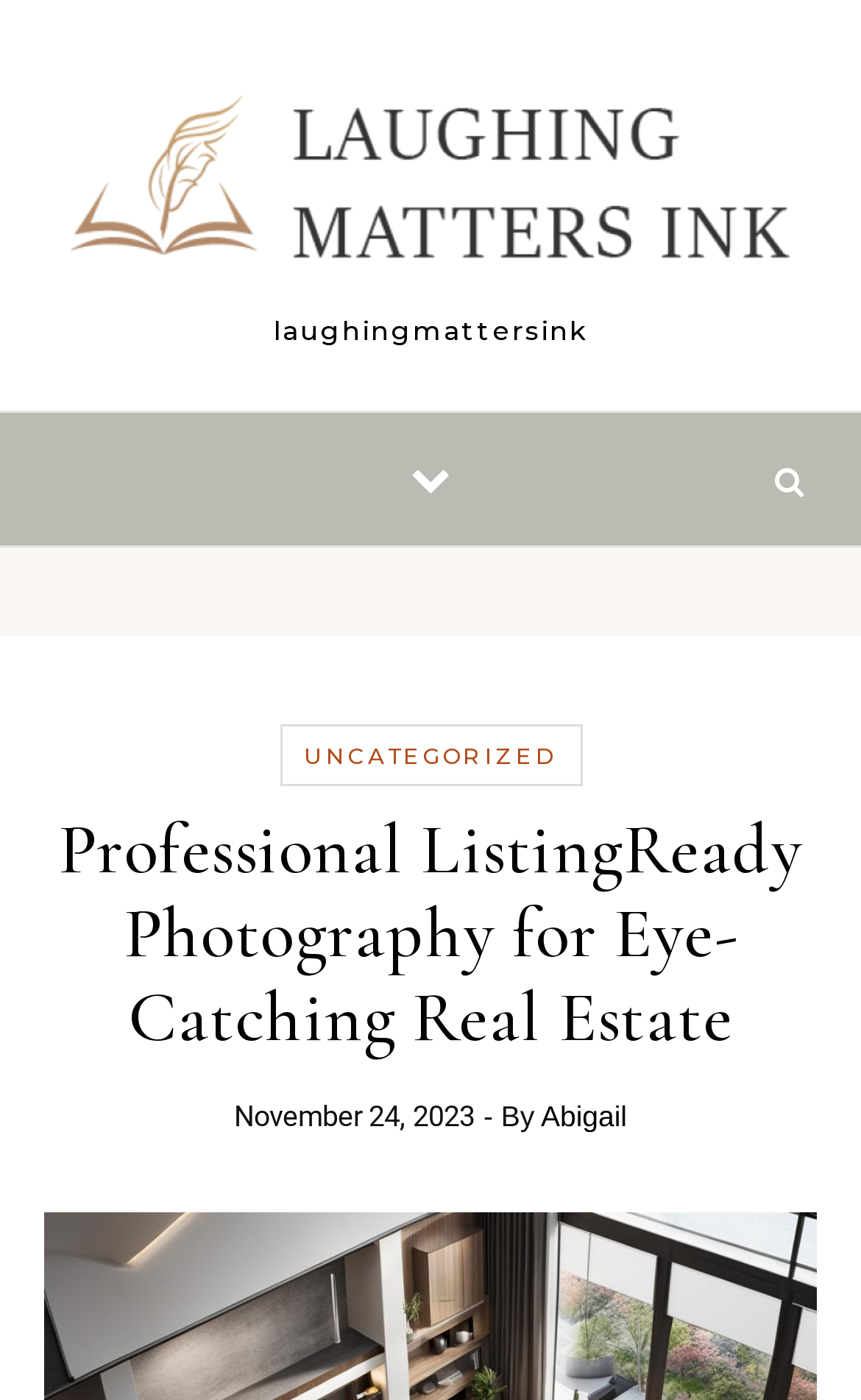Who is the author of the blog post?
Using the information presented in the image, please offer a detailed response to the question.

The author's name is mentioned at the bottom of the webpage, next to the date of publication, indicating that Abigail is the person who wrote the article.